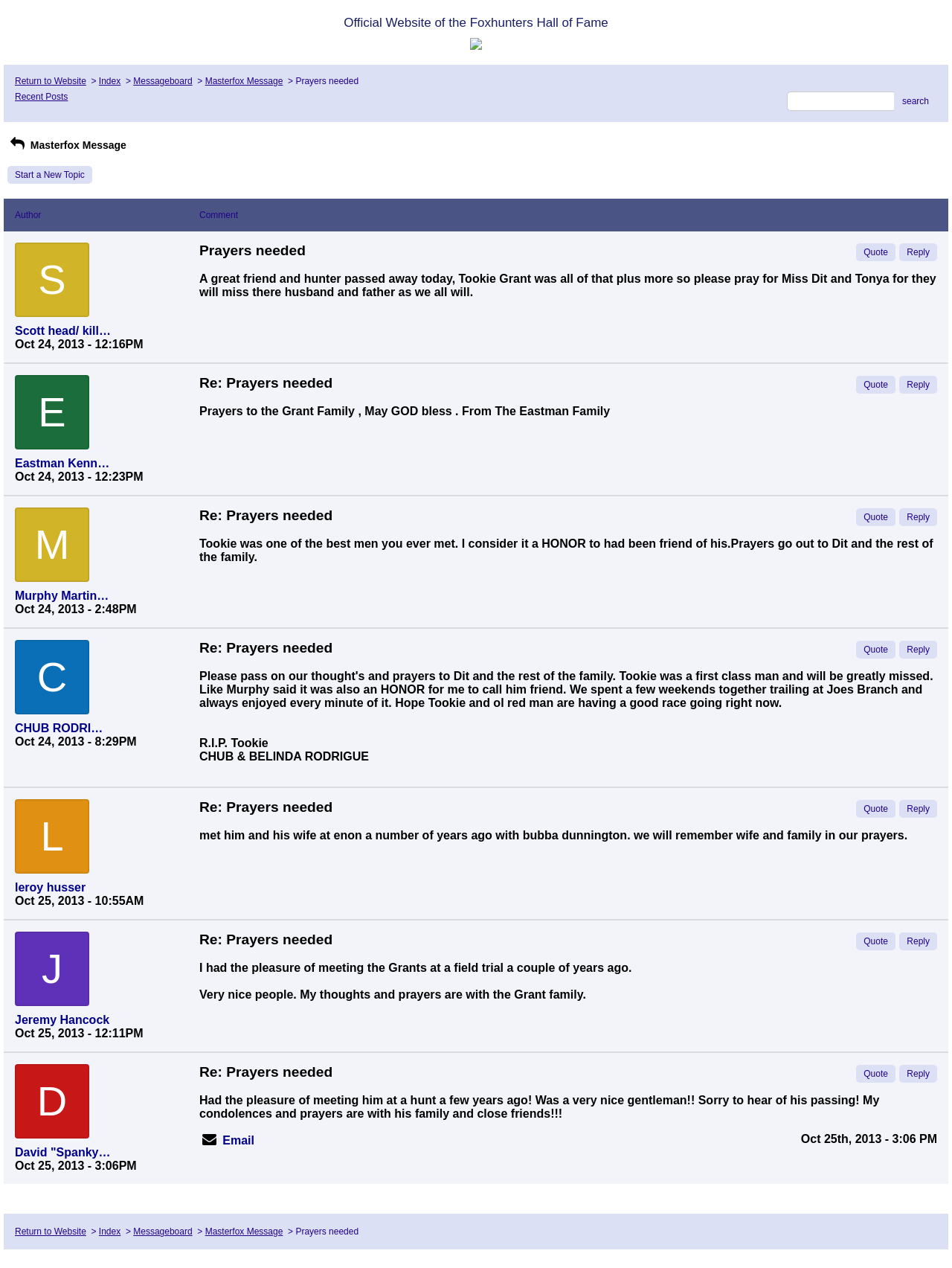What is the topic of the discussion?
Using the image, provide a detailed and thorough answer to the question.

The question asks for the topic of the discussion. By looking at the title of the messages, we can see that the topic of the discussion is 'Prayers needed'.